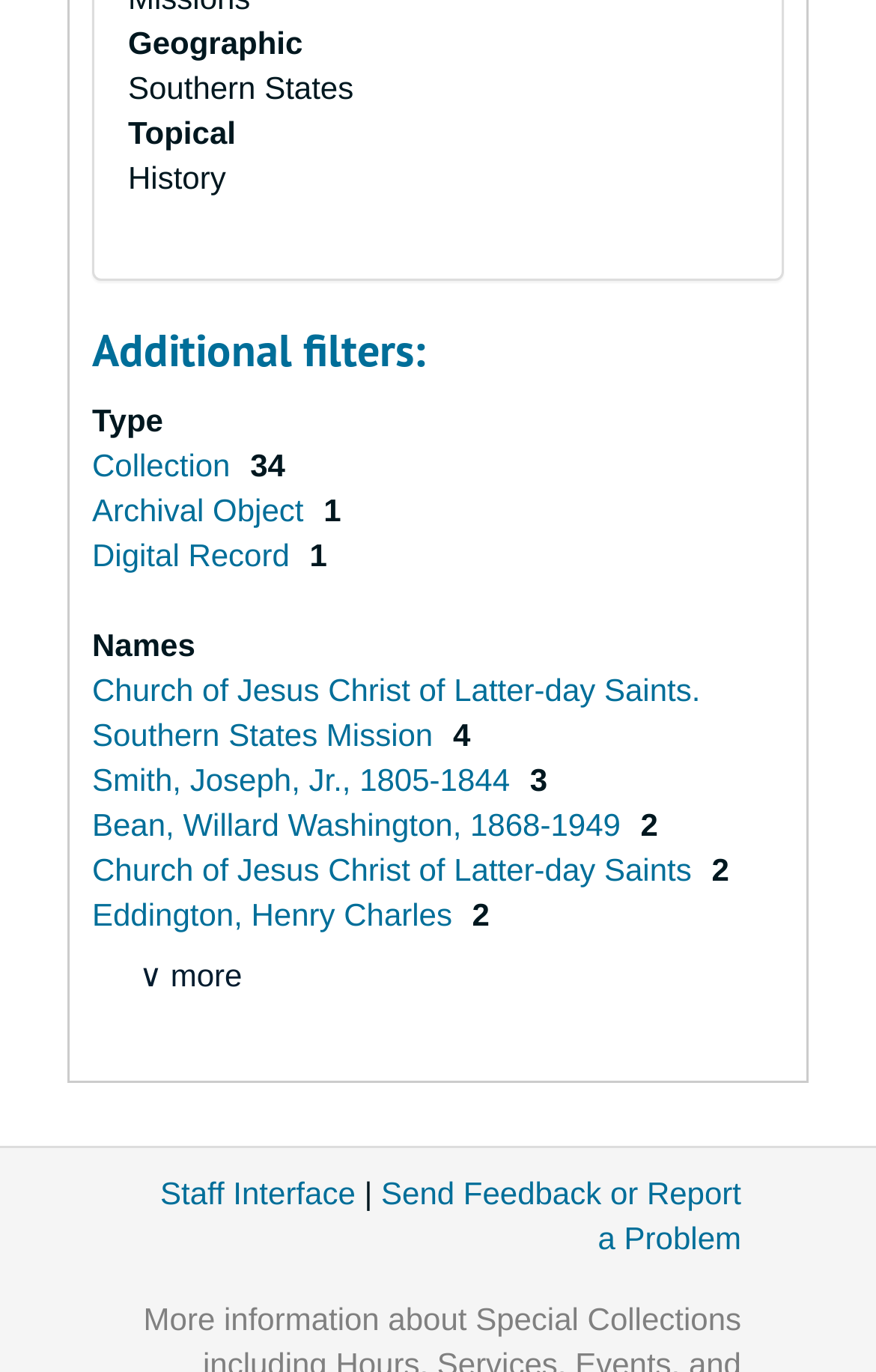Locate the bounding box coordinates of the clickable area to execute the instruction: "Check the 'Save my name, email, and website in this browser for the next time I comment' checkbox". Provide the coordinates as four float numbers between 0 and 1, represented as [left, top, right, bottom].

None